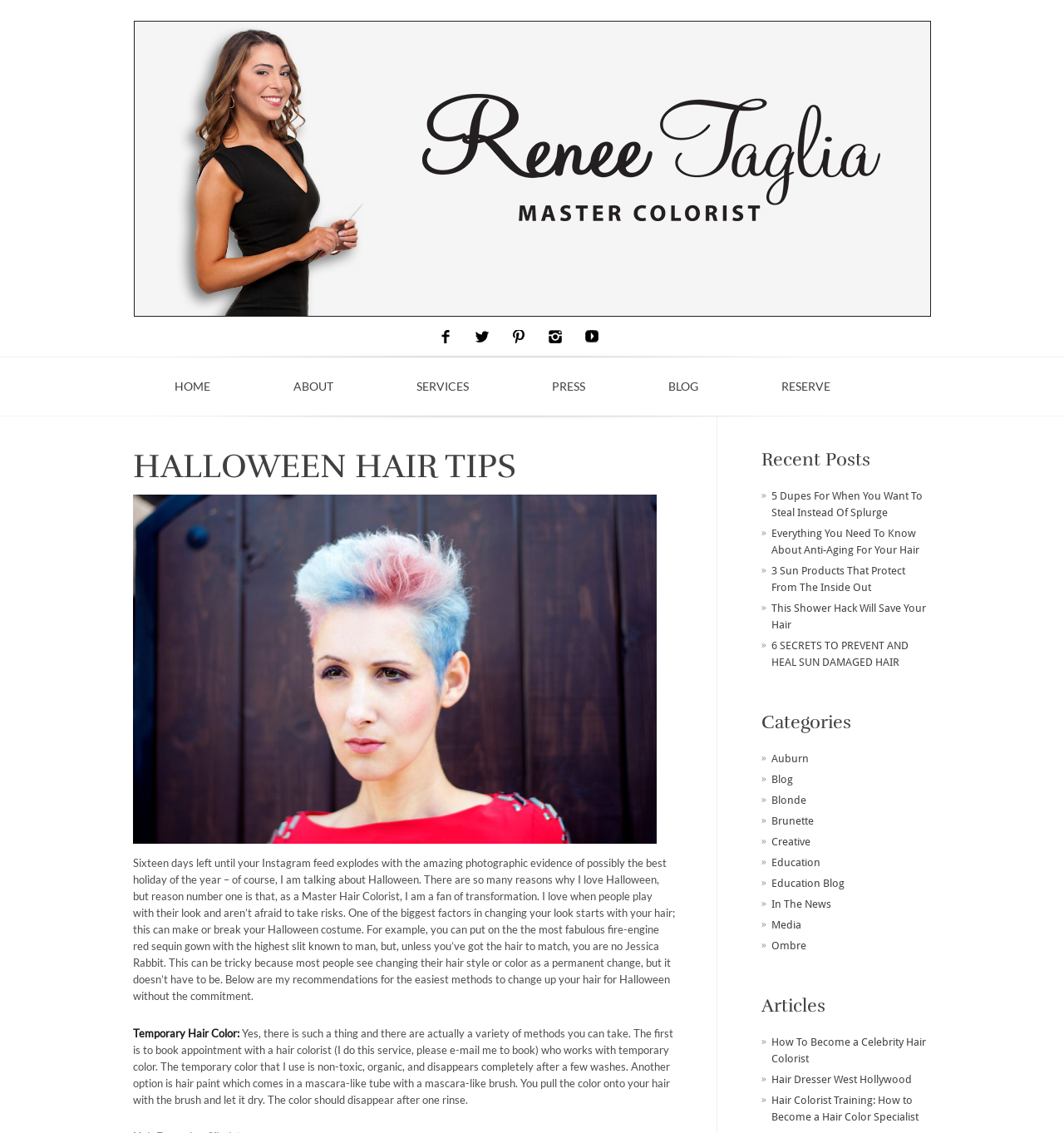Please identify the bounding box coordinates for the region that you need to click to follow this instruction: "Click on the '5 Dupes For When You Want To Steal Instead Of Splurge' link".

[0.725, 0.432, 0.867, 0.458]